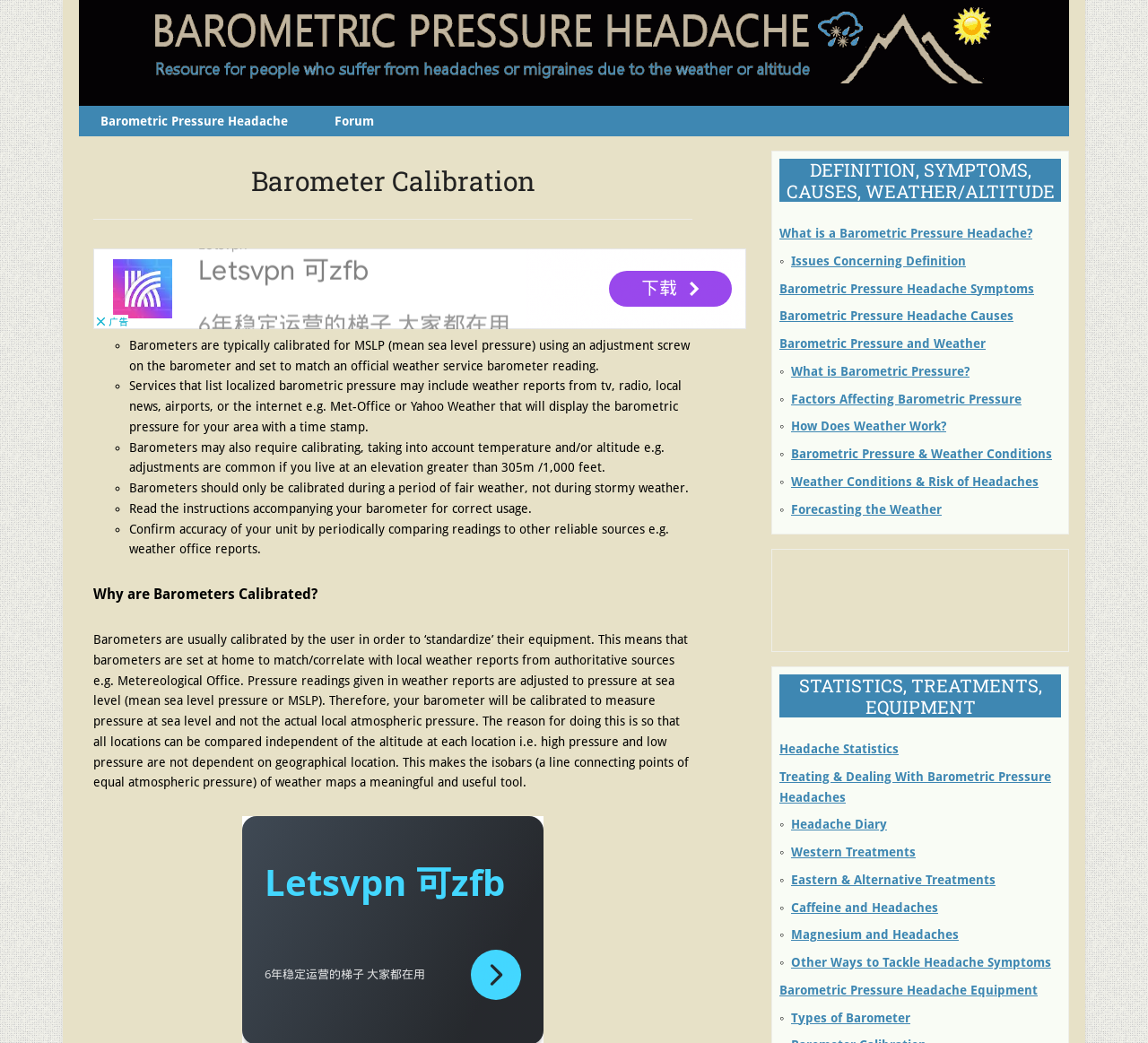What is the recommended time to calibrate a barometer?
Look at the image and answer the question with a single word or phrase.

During fair weather